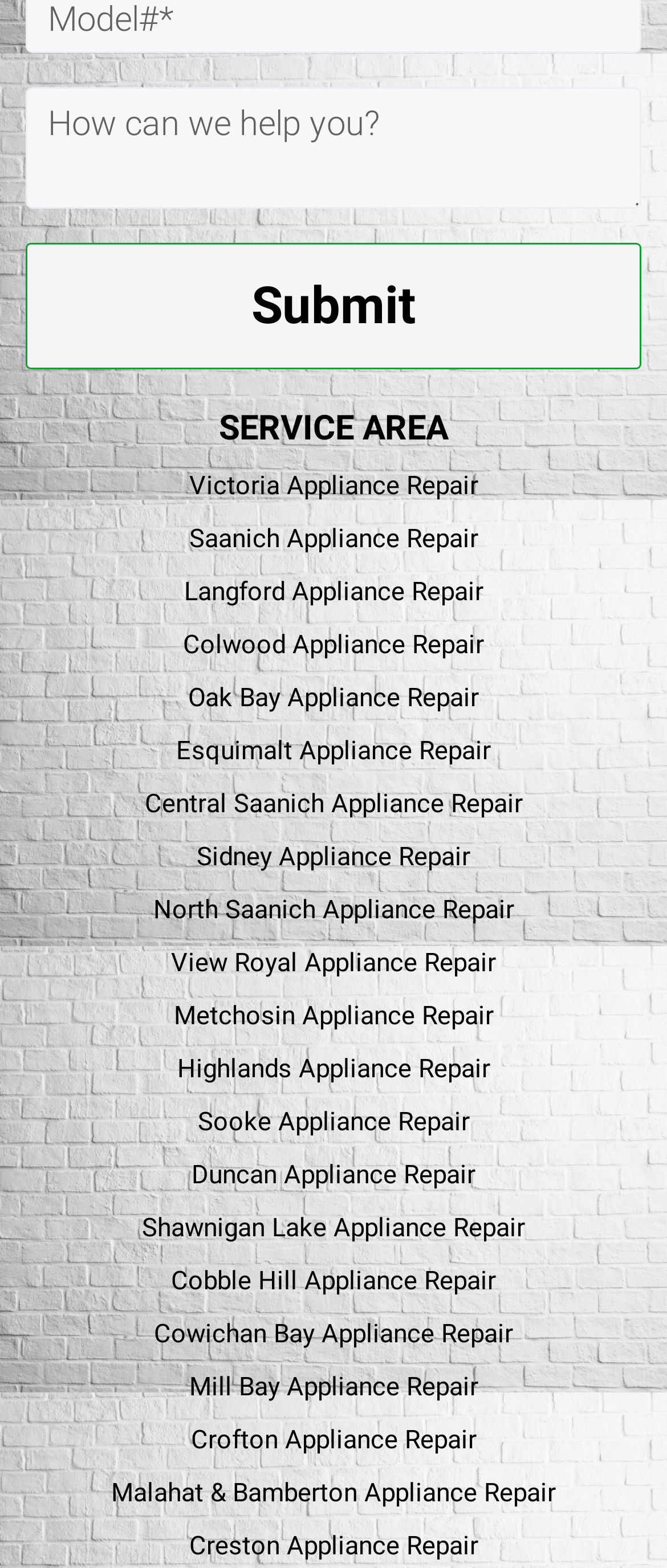Determine the bounding box coordinates of the clickable region to execute the instruction: "view Victoria appliance repair services". The coordinates should be four float numbers between 0 and 1, denoted as [left, top, right, bottom].

[0.283, 0.3, 0.717, 0.32]